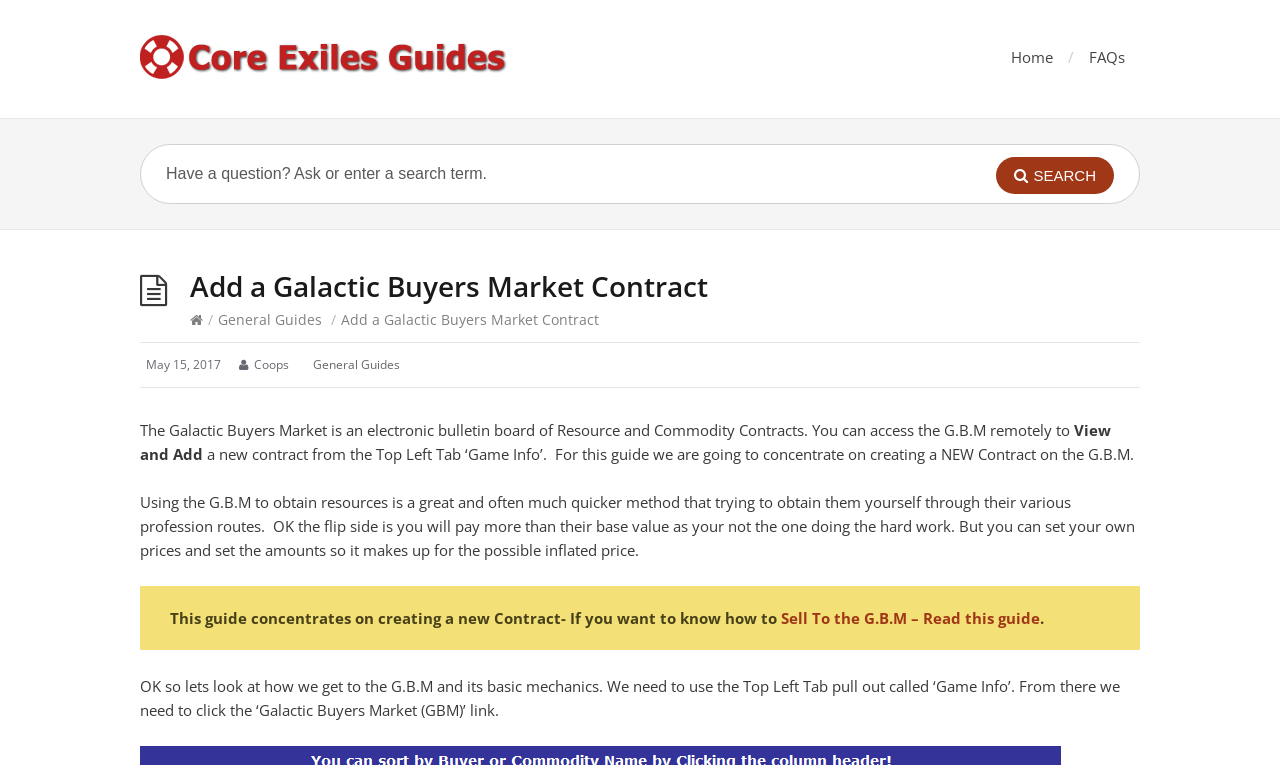Please mark the clickable region by giving the bounding box coordinates needed to complete this instruction: "Click the share button".

None